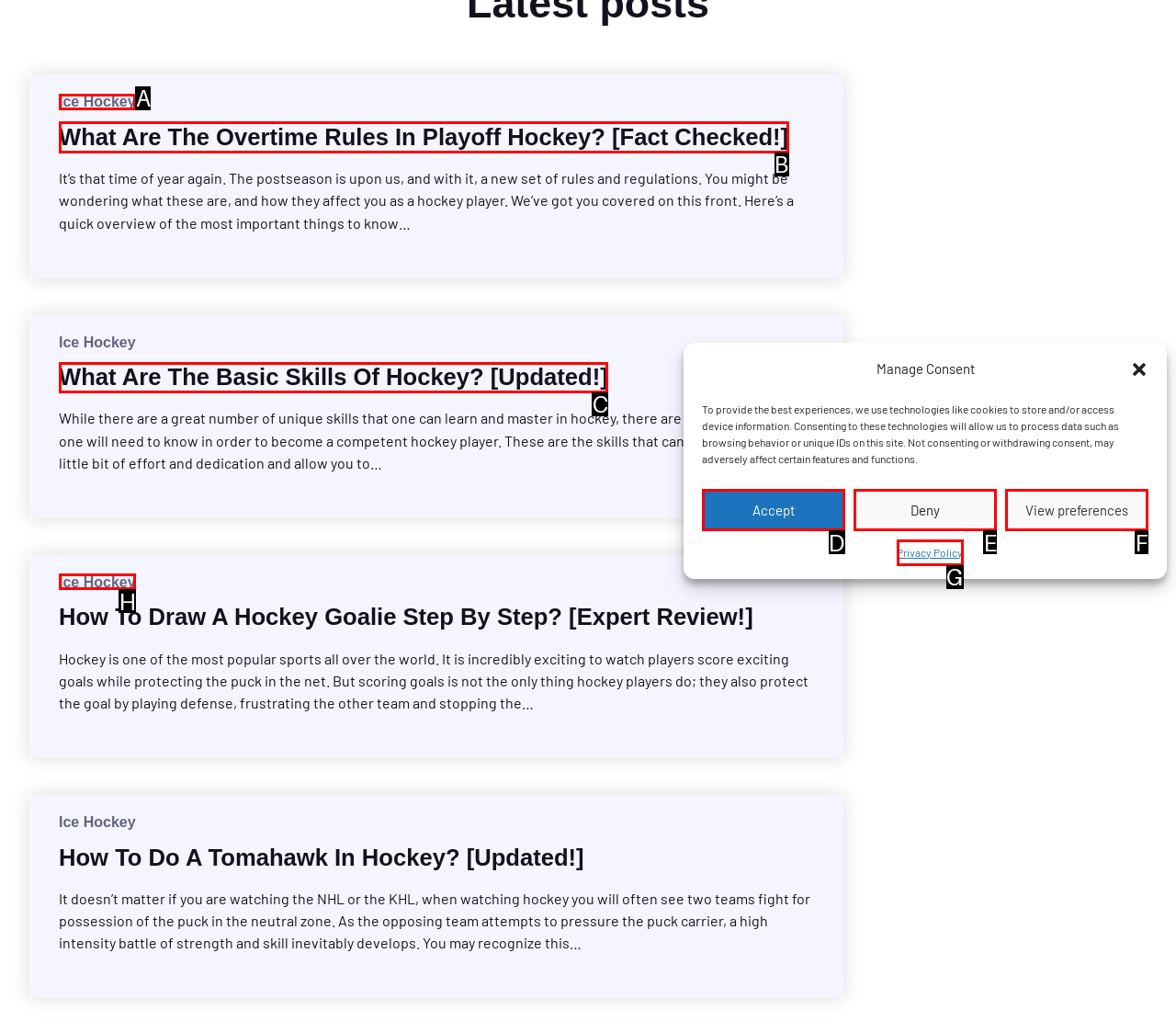Determine which option matches the element description: Deny
Reply with the letter of the appropriate option from the options provided.

E